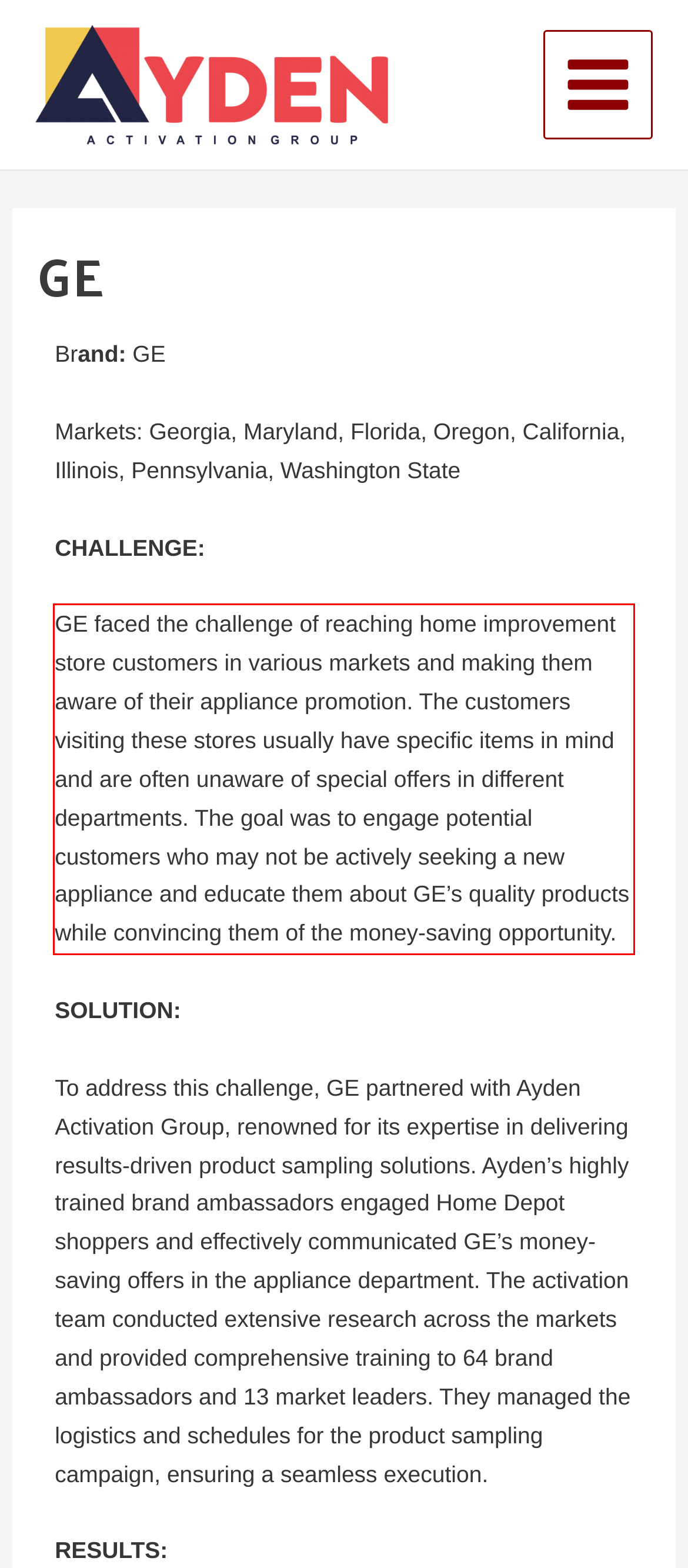Please analyze the screenshot of a webpage and extract the text content within the red bounding box using OCR.

GE faced the challenge of reaching home improvement store customers in various markets and making them aware of their appliance promotion. The customers visiting these stores usually have specific items in mind and are often unaware of special offers in different departments. The goal was to engage potential customers who may not be actively seeking a new appliance and educate them about GE’s quality products while convincing them of the money-saving opportunity.